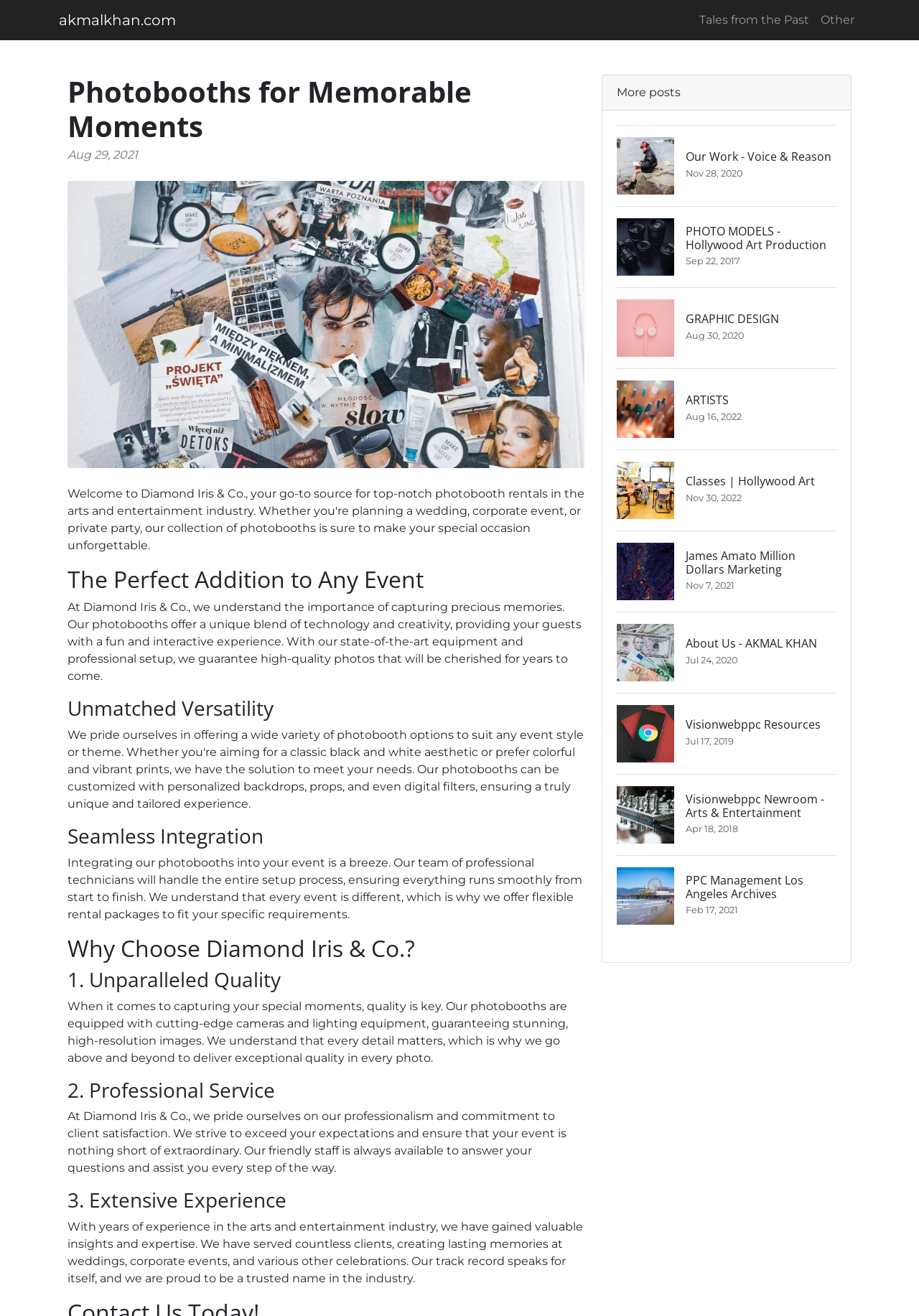What is the main purpose of Diamond Iris & Co.?
Please provide a single word or phrase answer based on the image.

Photobooth rental